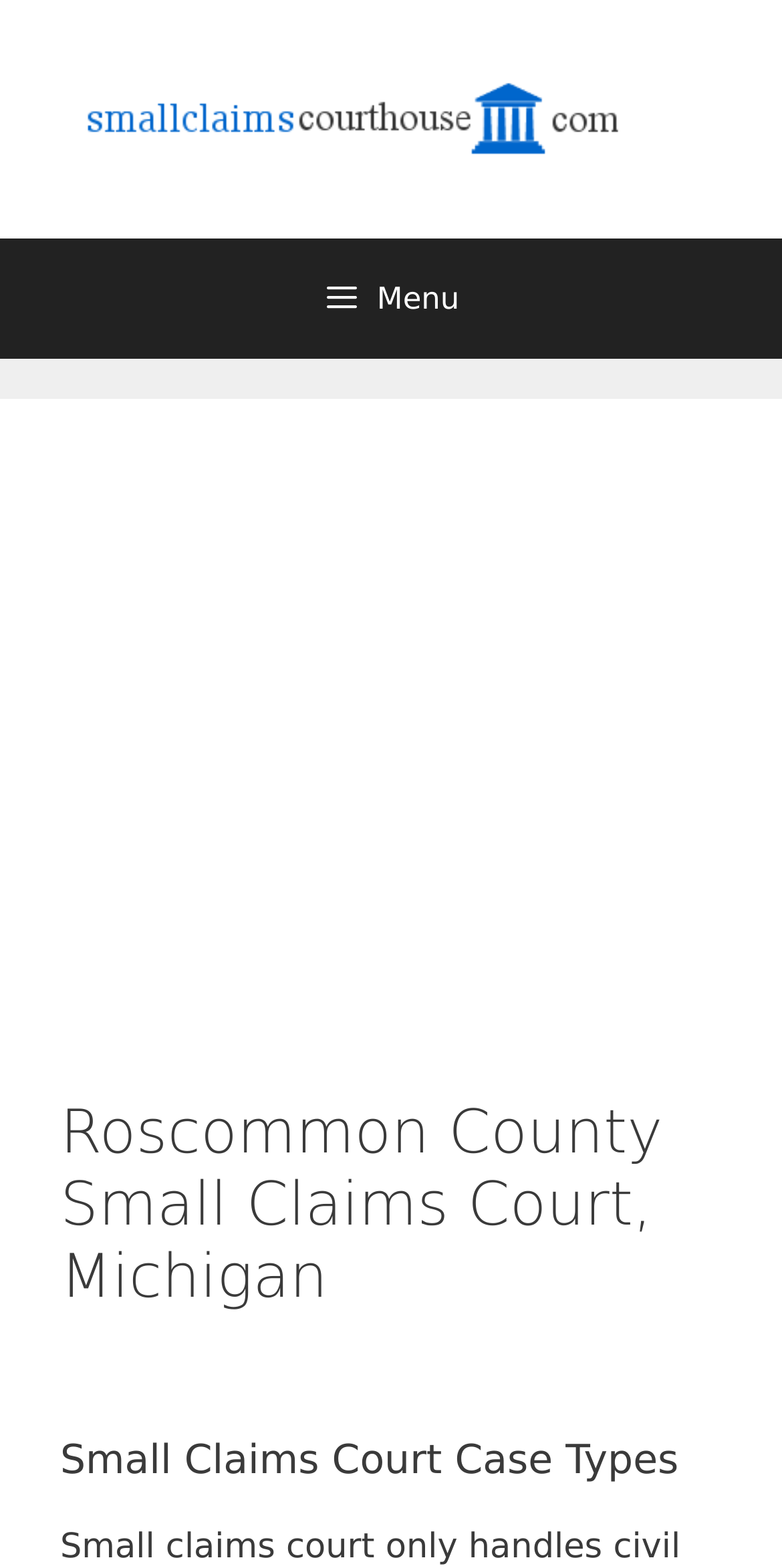What is the main heading displayed on the webpage? Please provide the text.

Roscommon County Small Claims Court, Michigan